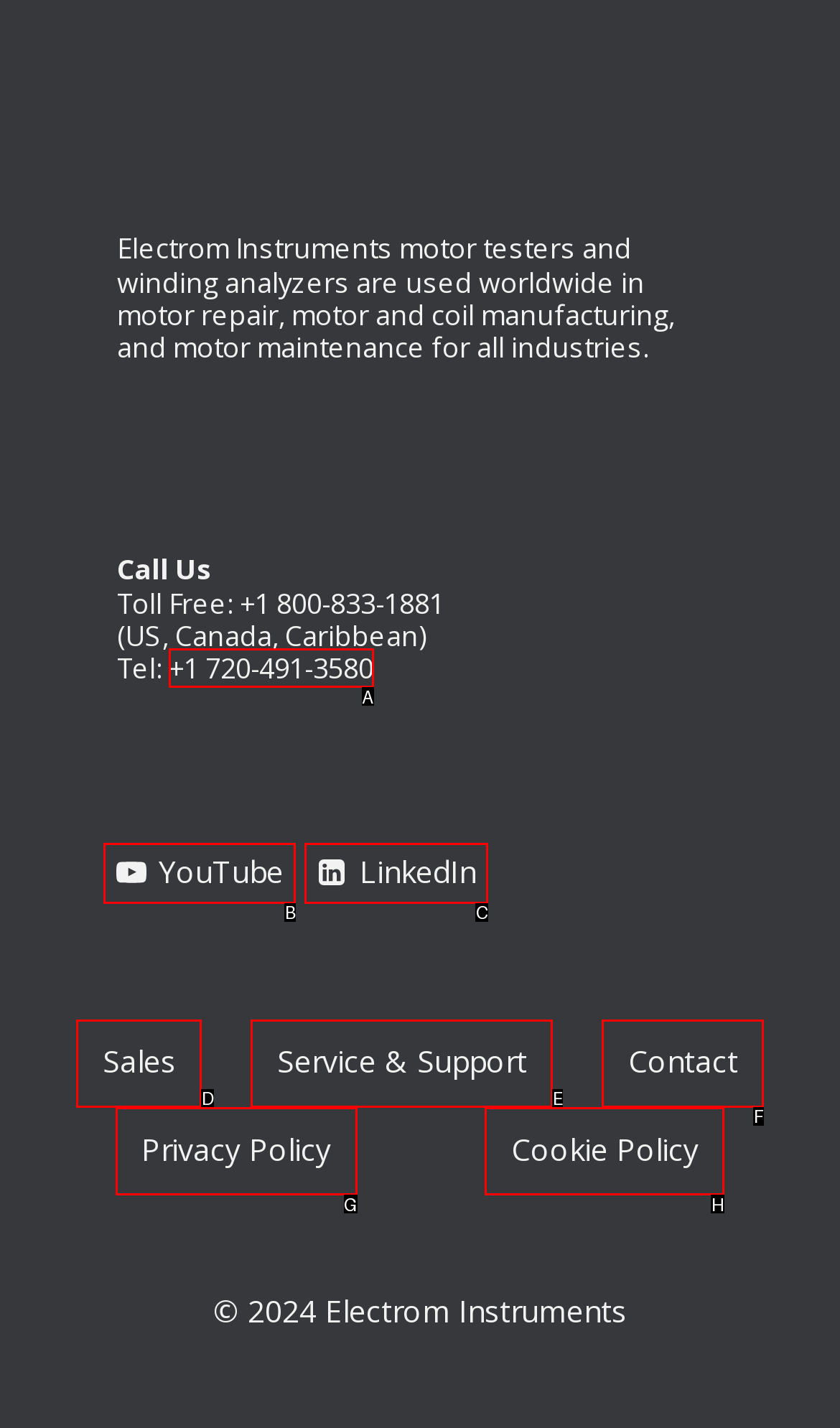Choose the UI element that best aligns with the description: WordPress support forums
Respond with the letter of the chosen option directly.

None